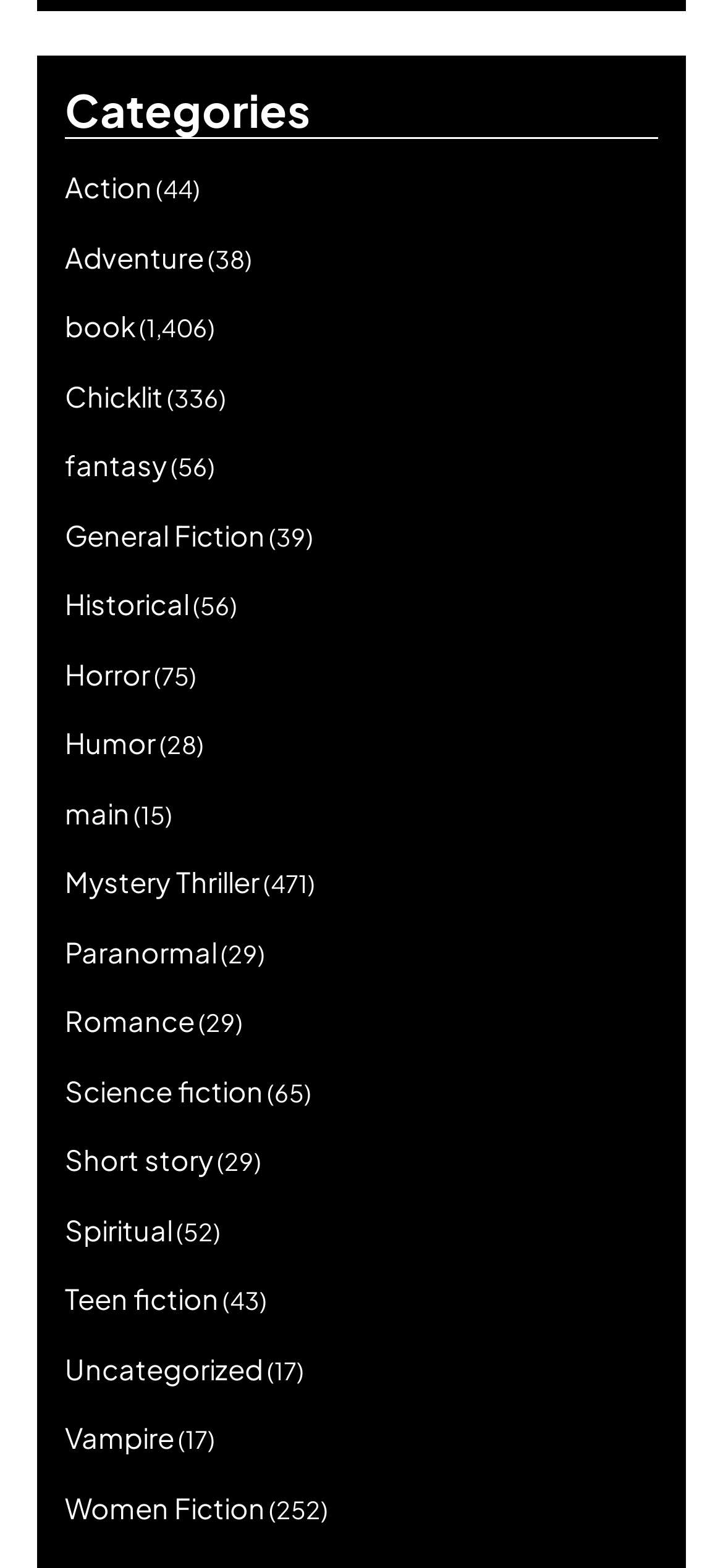Identify the bounding box for the given UI element using the description provided. Coordinates should be in the format (top-left x, top-left y, bottom-right x, bottom-right y) and must be between 0 and 1. Here is the description: alt="Kind Dining | DiningRD"

None